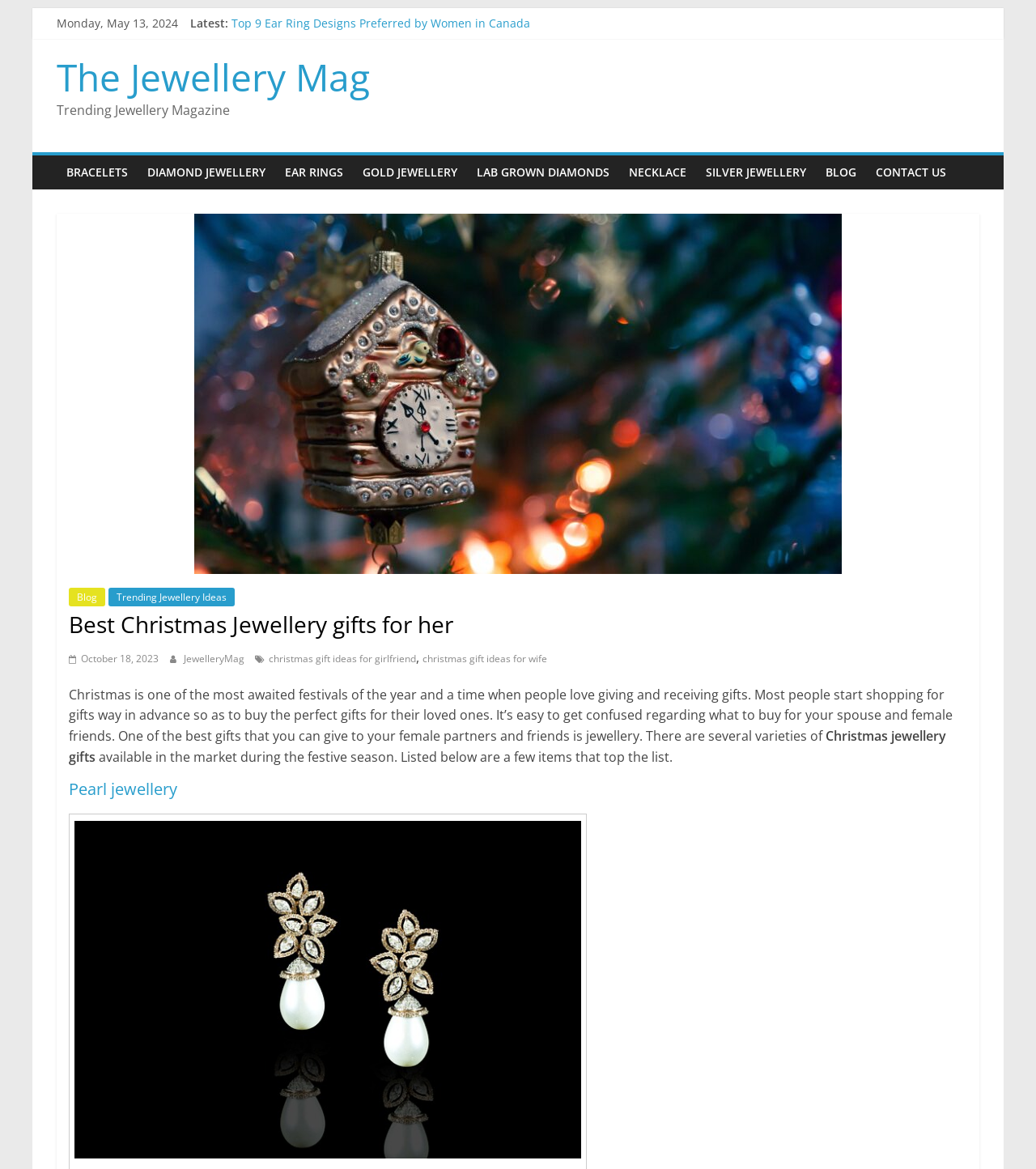Locate and generate the text content of the webpage's heading.

Best Christmas Jewellery gifts for her